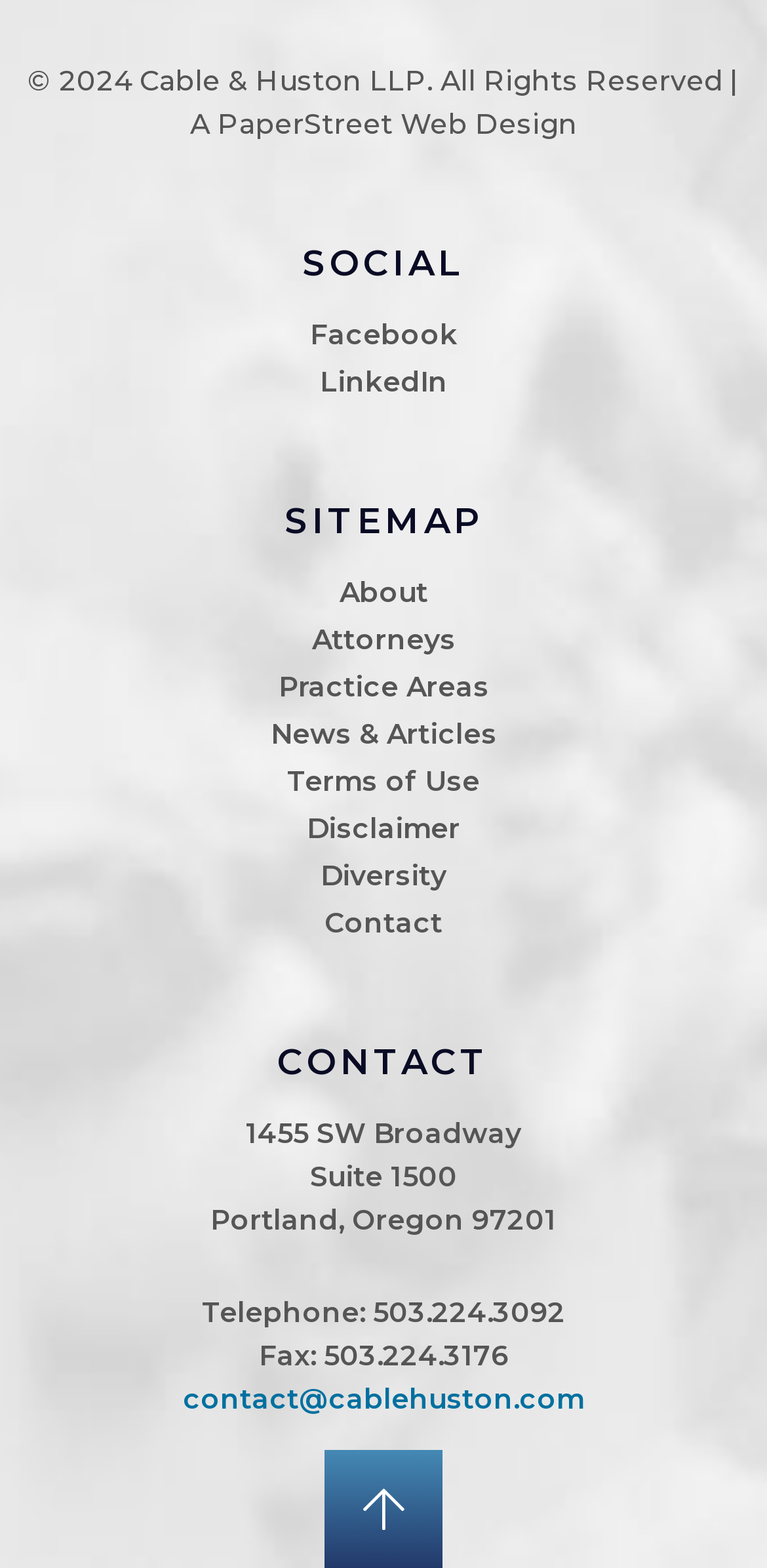Please specify the bounding box coordinates of the region to click in order to perform the following instruction: "Go to Facebook page".

[0.404, 0.201, 0.596, 0.224]